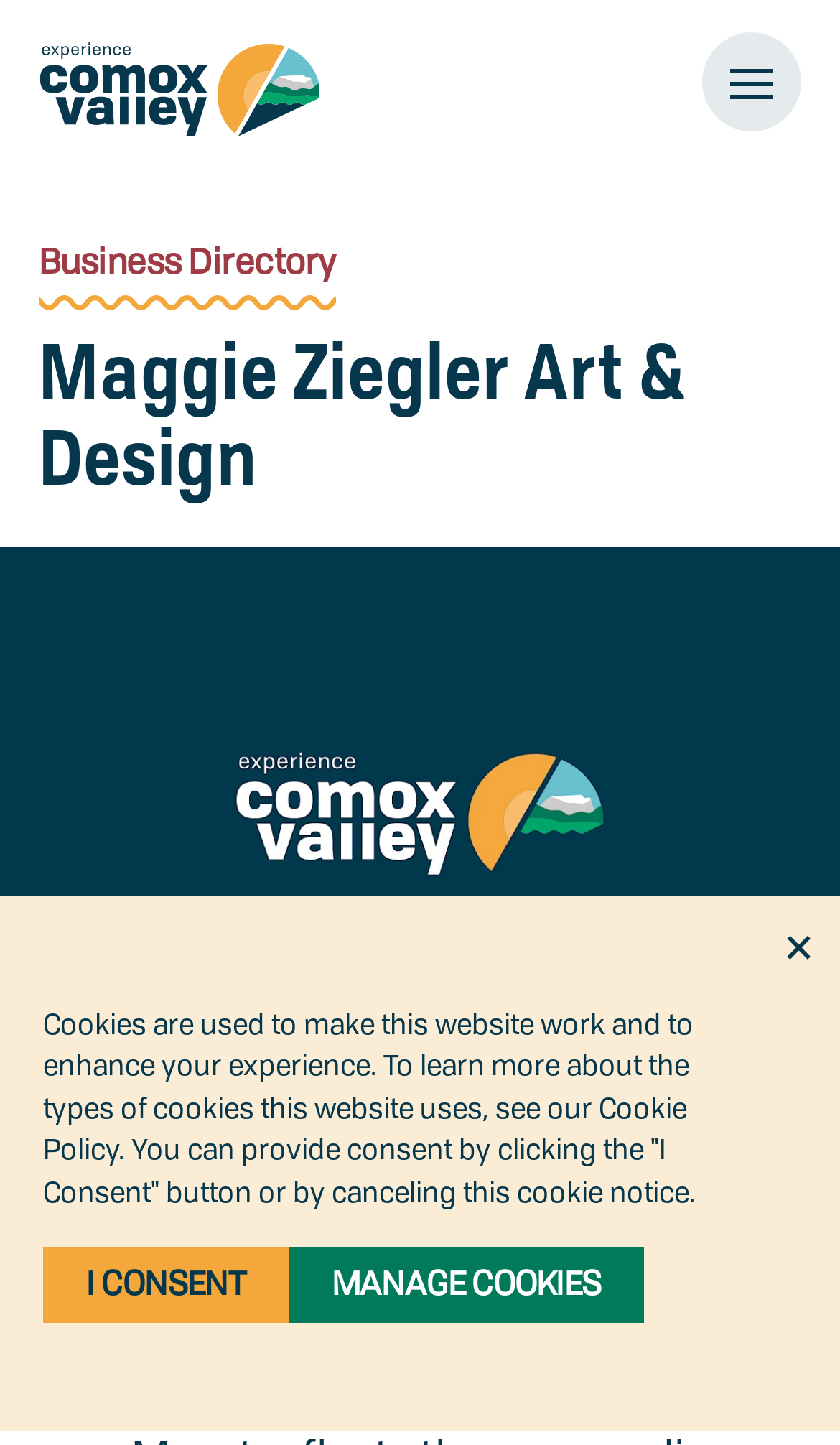What is the purpose of the cookie notice?
Based on the visual content, answer with a single word or a brief phrase.

To inform about cookie usage